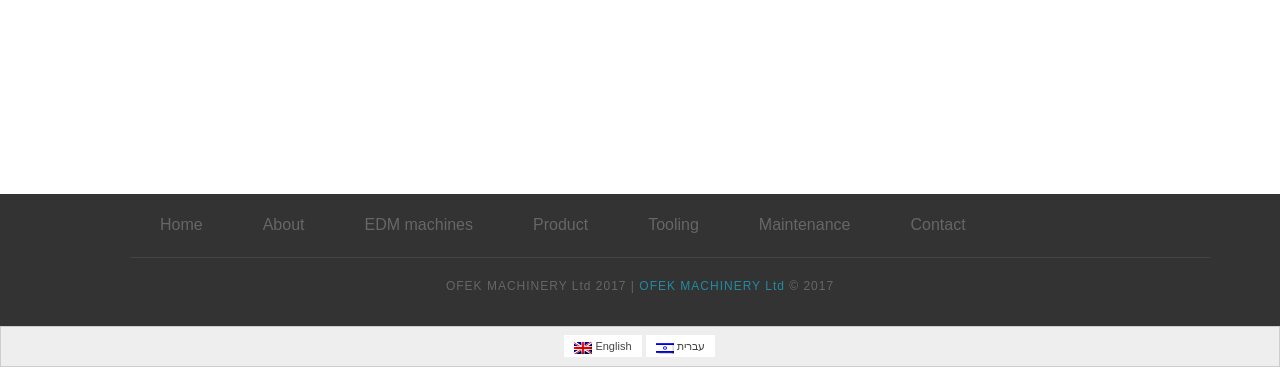Please answer the following question using a single word or phrase: How many image elements are on the webpage?

2